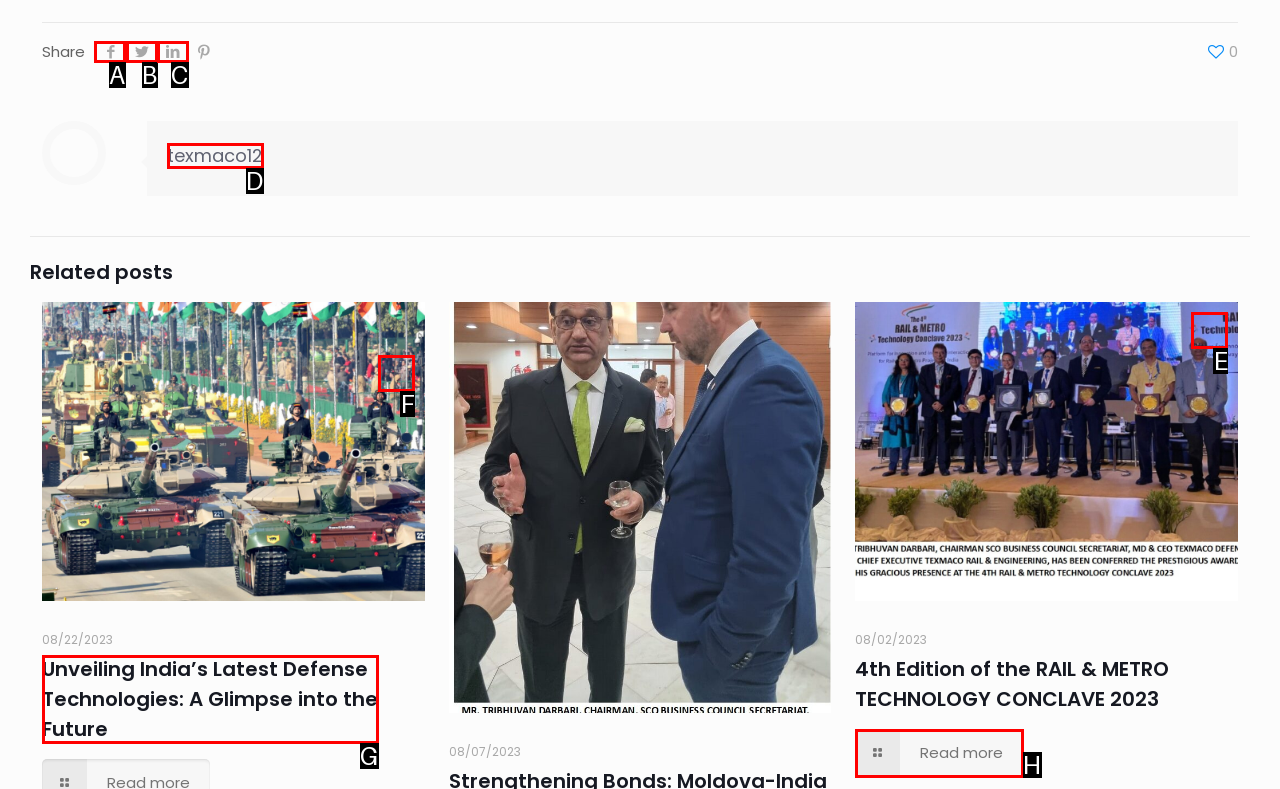Determine which HTML element should be clicked for this task: Share on Facebook
Provide the option's letter from the available choices.

A